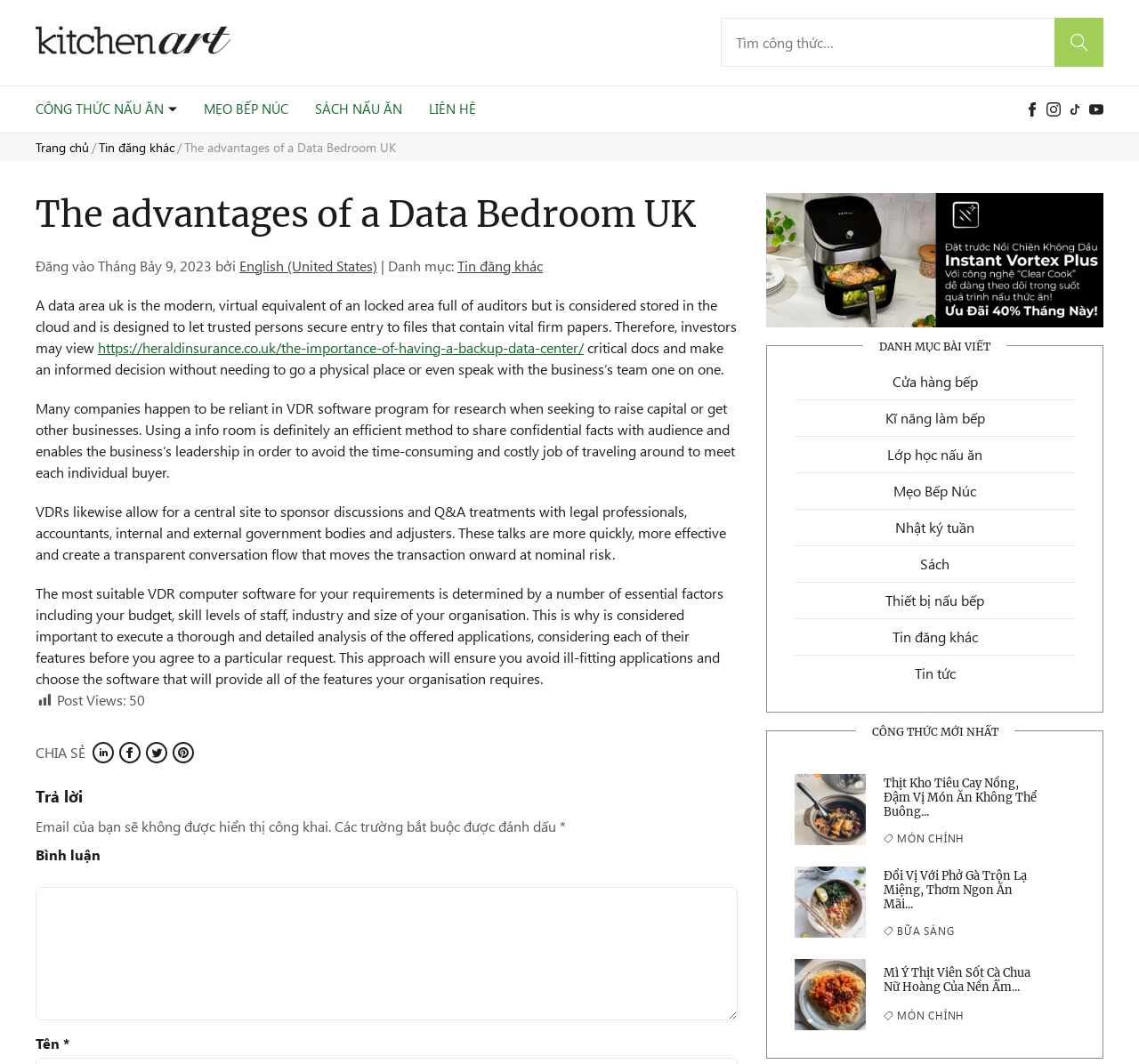Construct a comprehensive description capturing every detail on the webpage.

This webpage is about a blog post titled "The advantages of a Data Bedroom UK" and appears to be a cooking-related website. At the top, there is a navigation bar with links to "Home", "CÔNG THỨC NẤU ĂN" (Cooking Recipes), "MẸO BẾP NÚC" (Kitchen Tips), "SÁCH NẤU ĂN" (Cookbooks), and "LIÊN HỆ" (Contact). 

Below the navigation bar, there is a search bar with a search button and a link to "Kitchen Art". On the top-right corner, there are social media links to LinkedIn, Facebook, Twitter, and Pinterest.

The main content of the webpage is the blog post, which discusses the advantages of a data room UK. The post is divided into several paragraphs, with links to external sources and a section for comments at the bottom. 

On the right side of the webpage, there is a complementary section with links to various categories, including "Cửa hàng bếp" (Kitchen Store), "Kĩ năng làm bếp" (Cooking Skills), "Lớp học nấu ăn" (Cooking Classes), and more. There is also a section titled "CÔNG THỨC MỚI NHẤT" (Newest Recipes) with links to recent recipes.

At the bottom of the webpage, there are more links to recipes and articles, including "Thịt Kho Tiêu Cay Nồng, Đậm Vị Món Ăn Không Thể Buông..." (Braised Meat with Peppercorns, a Delicious Dish You Can't Resist).